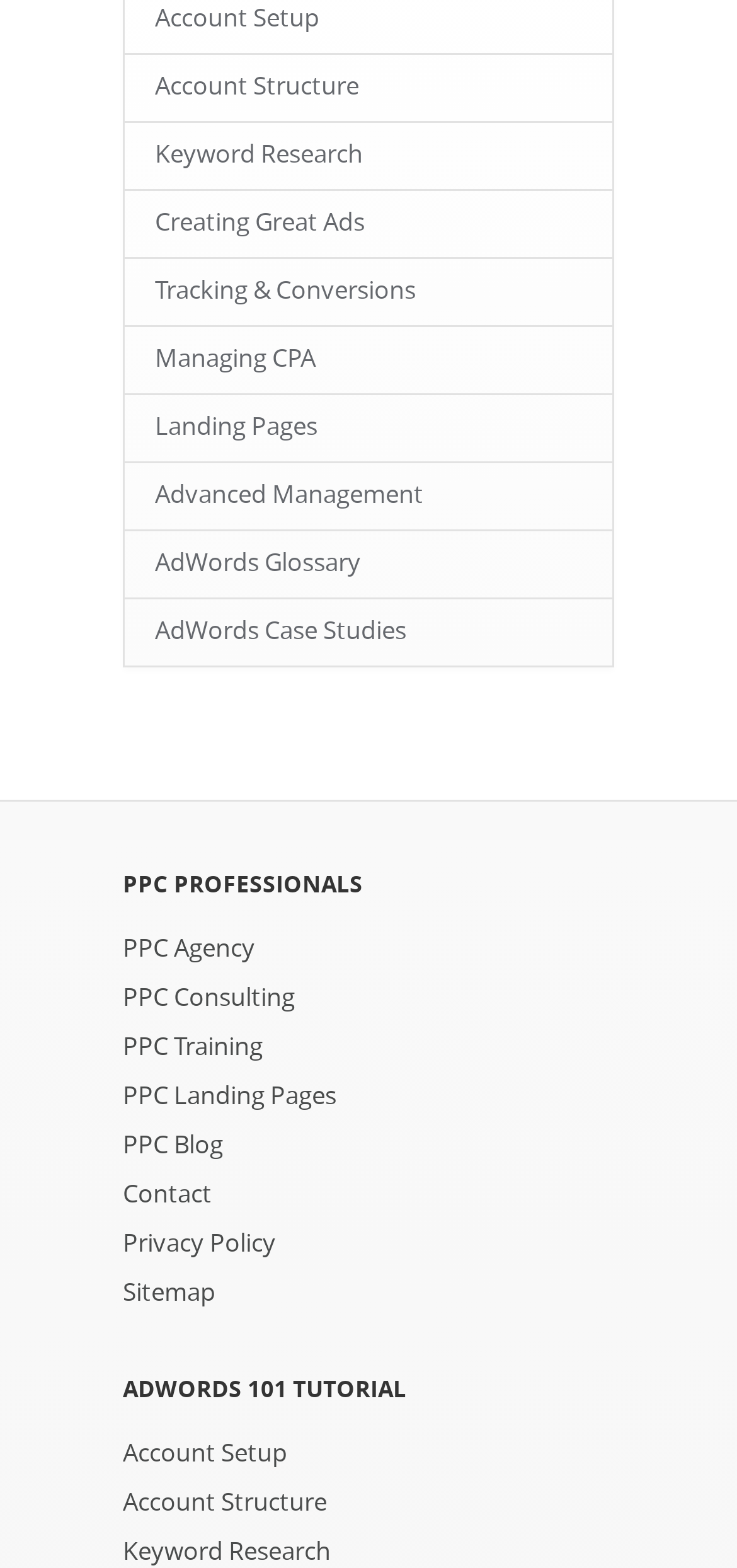What is the first link under 'ADWORDS 101 TUTORIAL'?
From the screenshot, supply a one-word or short-phrase answer.

Account Setup